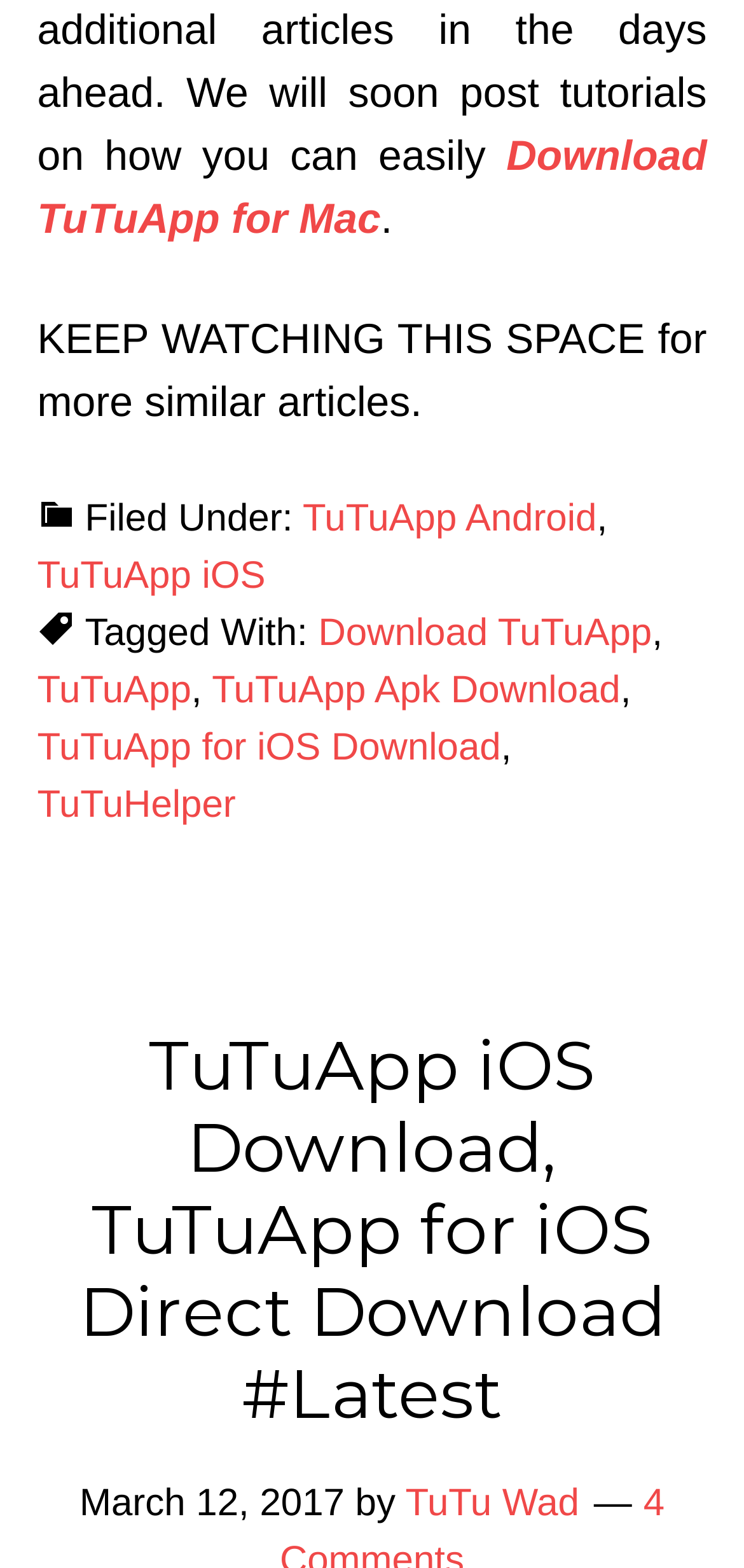Please identify the bounding box coordinates of the area I need to click to accomplish the following instruction: "Learn about TuTuApp for iOS Direct Download".

[0.106, 0.652, 0.894, 0.916]